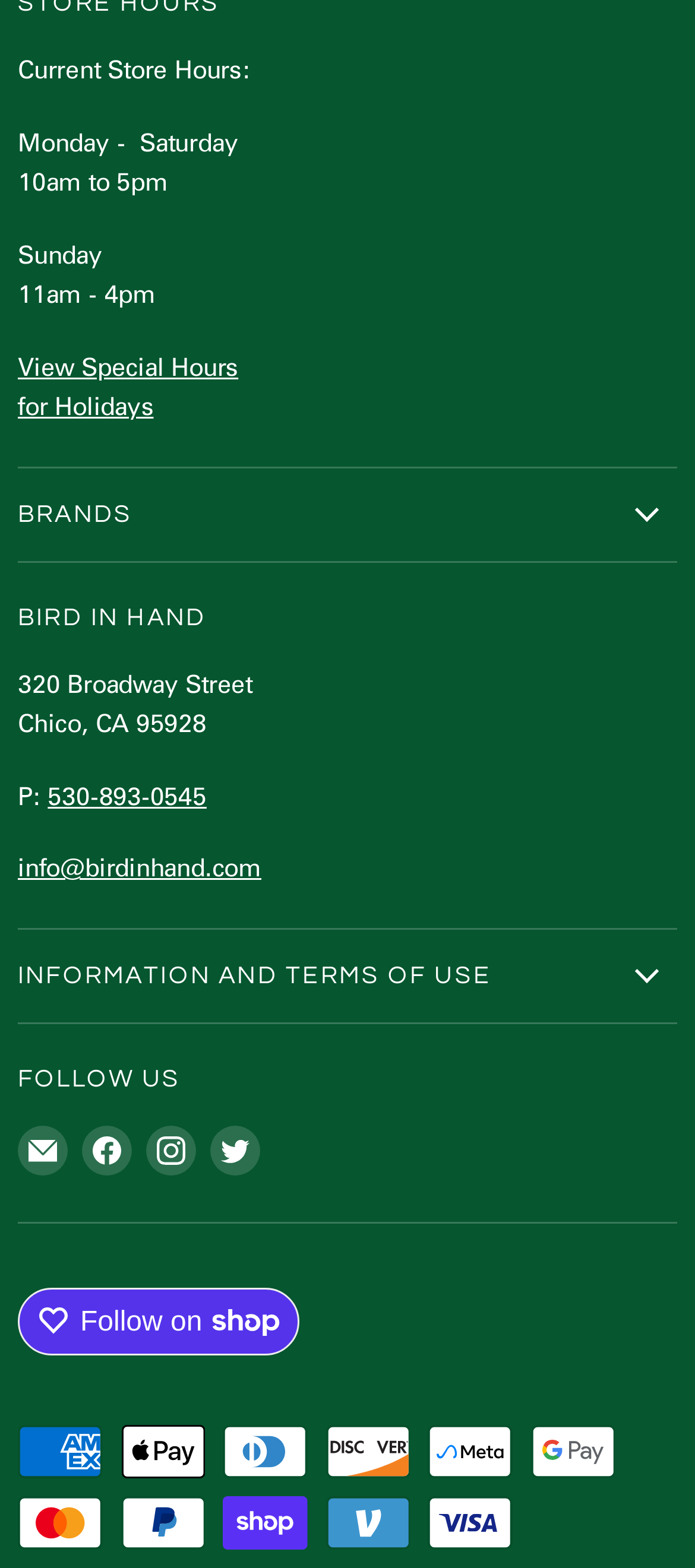Determine the bounding box coordinates of the UI element that matches the following description: "Refunds and Exchanges". The coordinates should be four float numbers between 0 and 1 in the format [left, top, right, bottom].

[0.026, 0.723, 0.412, 0.744]